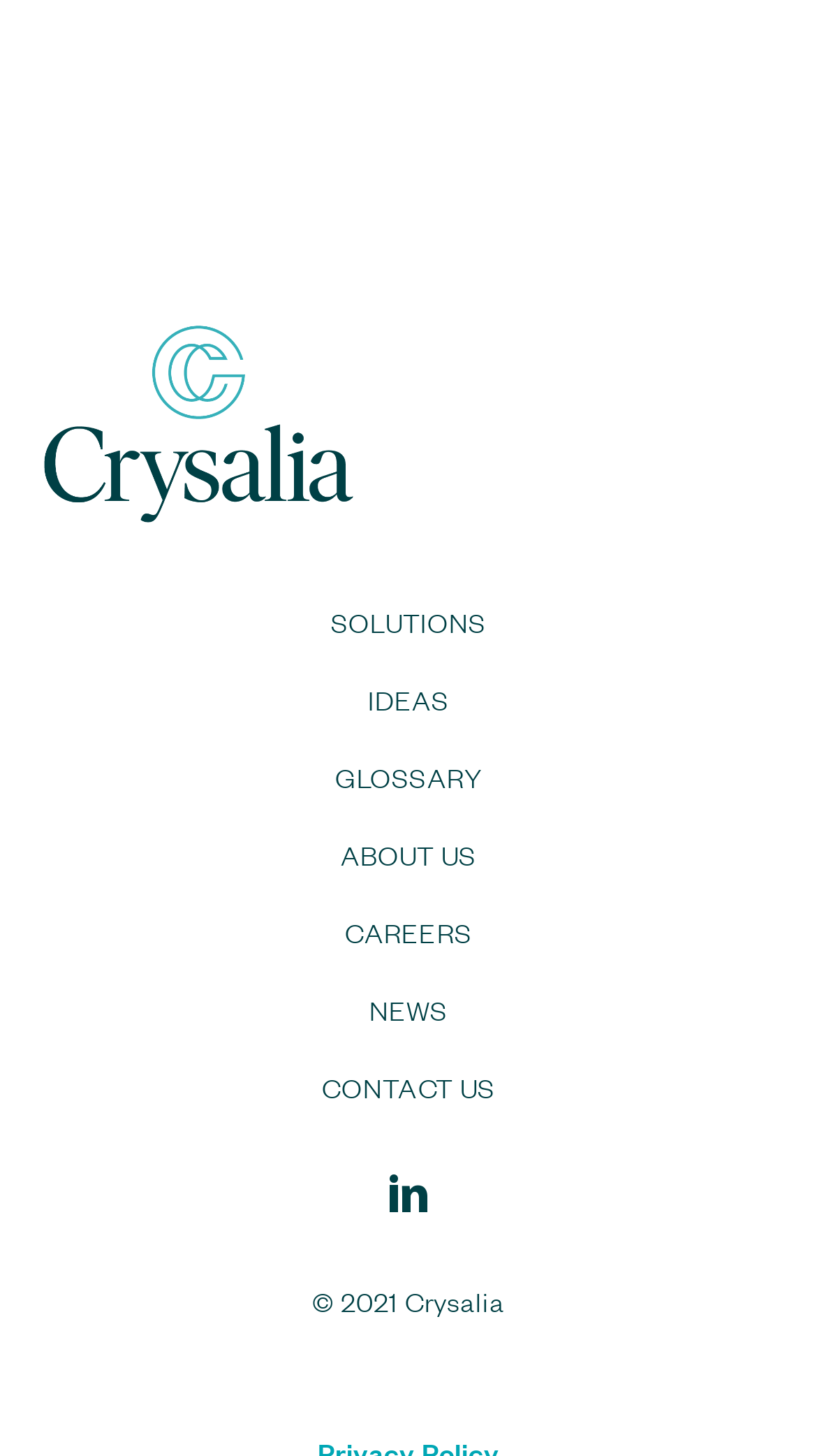Using the format (top-left x, top-left y, bottom-right x, bottom-right y), and given the element description, identify the bounding box coordinates within the screenshot: Contact us

[0.115, 0.723, 0.885, 0.769]